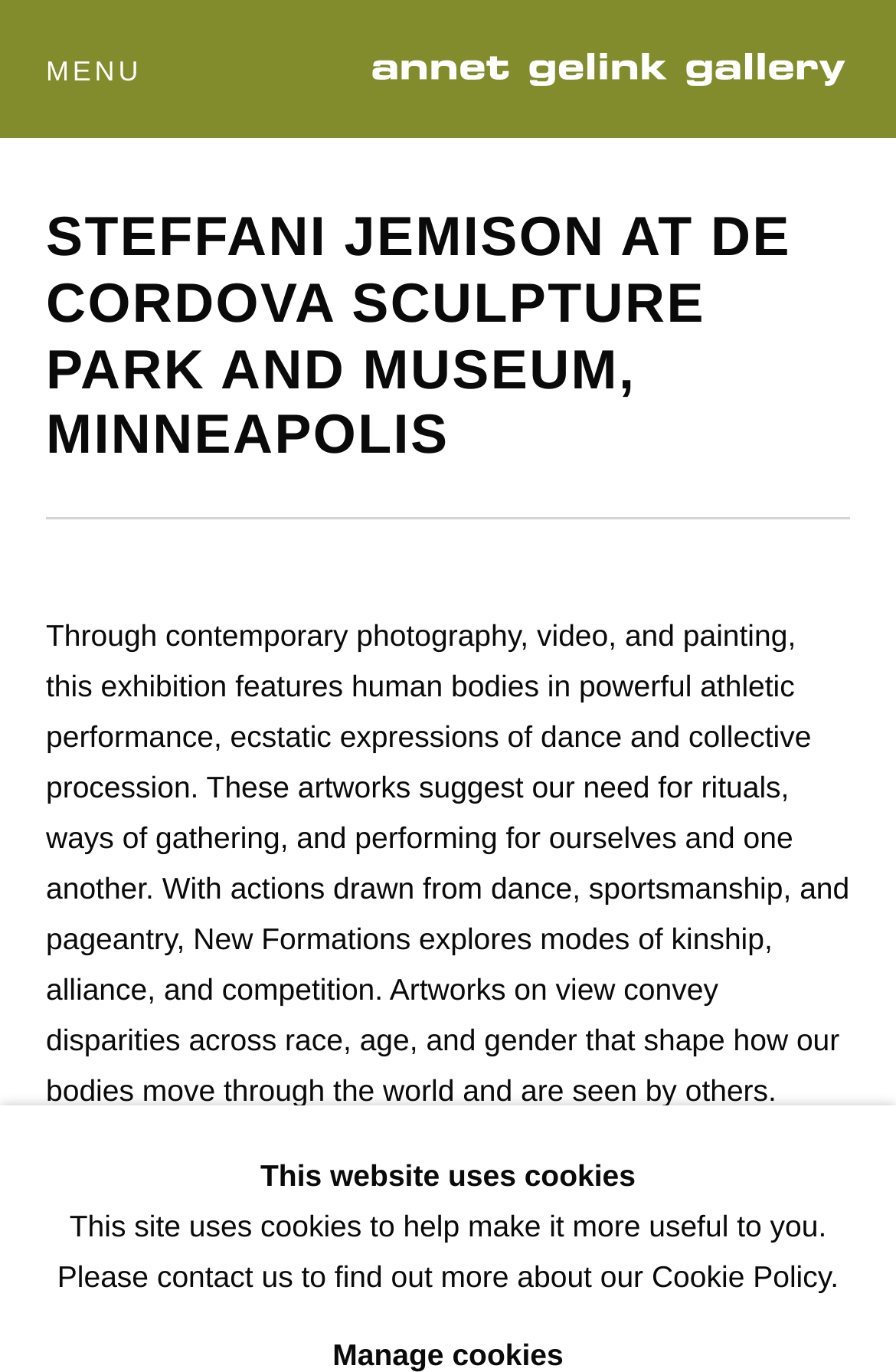Who are the artists featured in this exhibition? Analyze the screenshot and reply with just one word or a short phrase.

Pelle Cass, Jaclyn Conley, etc.